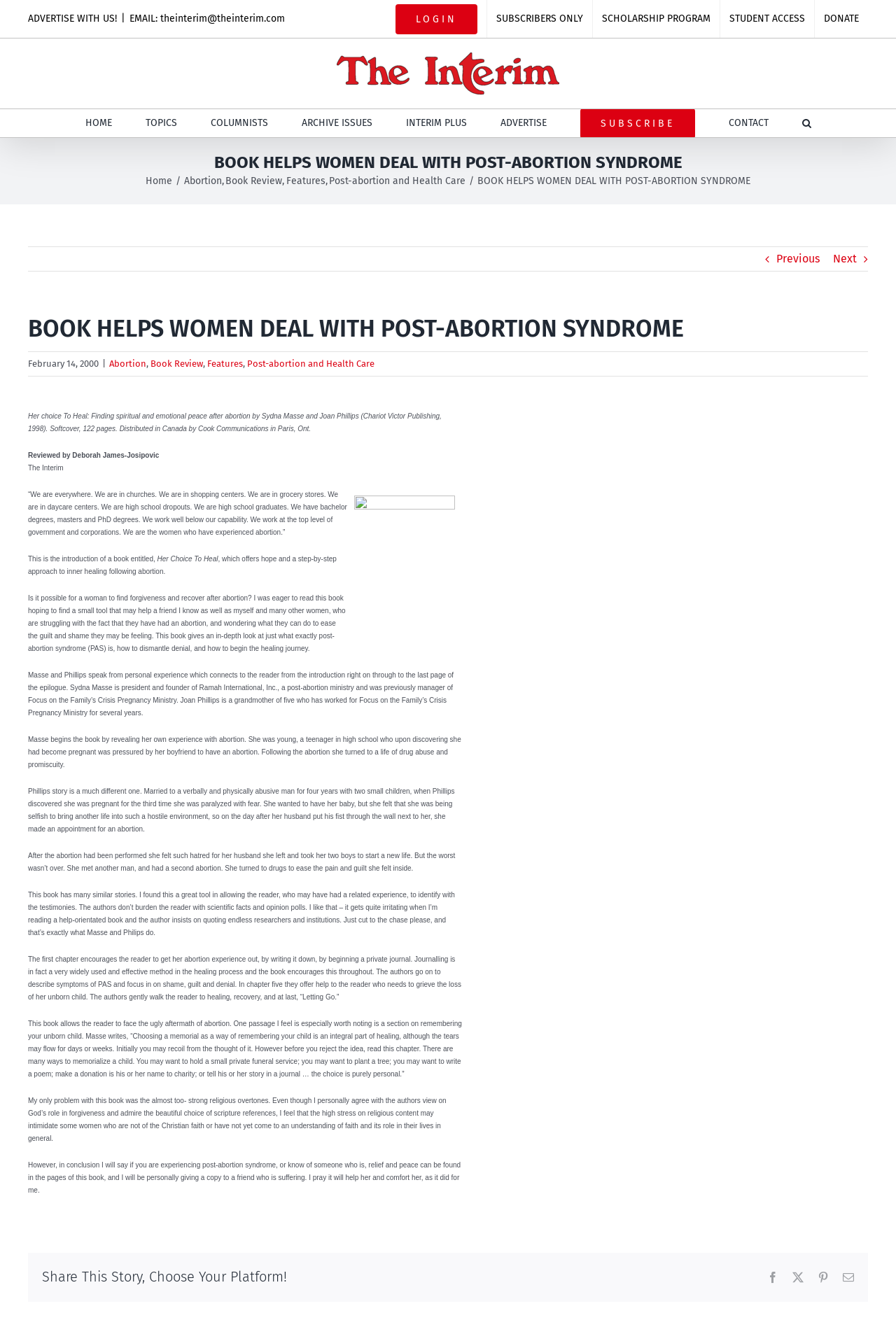Respond with a single word or phrase to the following question:
What is the name of the organization founded by Sydna Masse?

Ramah International, Inc.